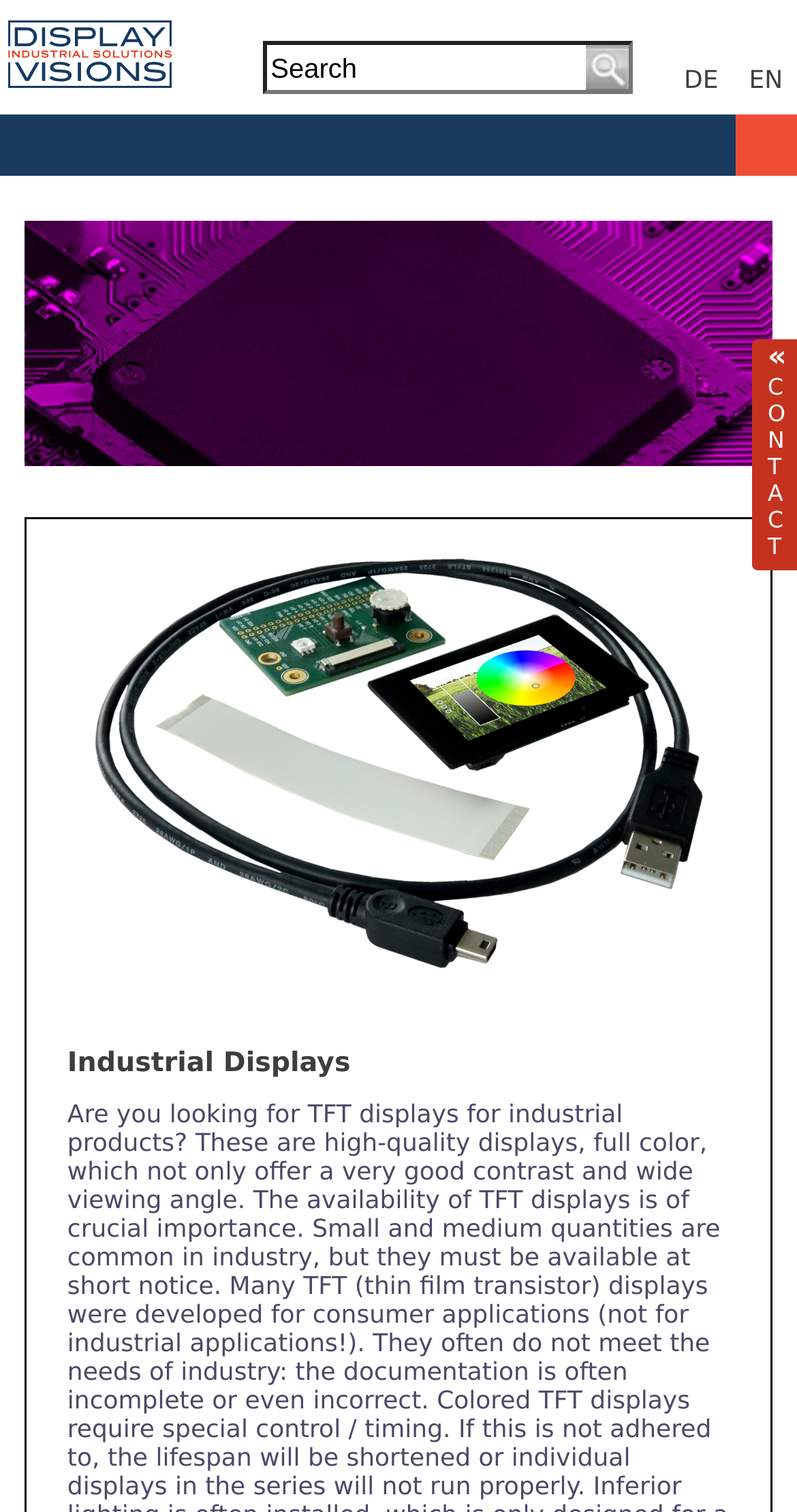Point out the bounding box coordinates of the section to click in order to follow this instruction: "Visit the online shop".

[0.0, 0.359, 0.326, 0.396]